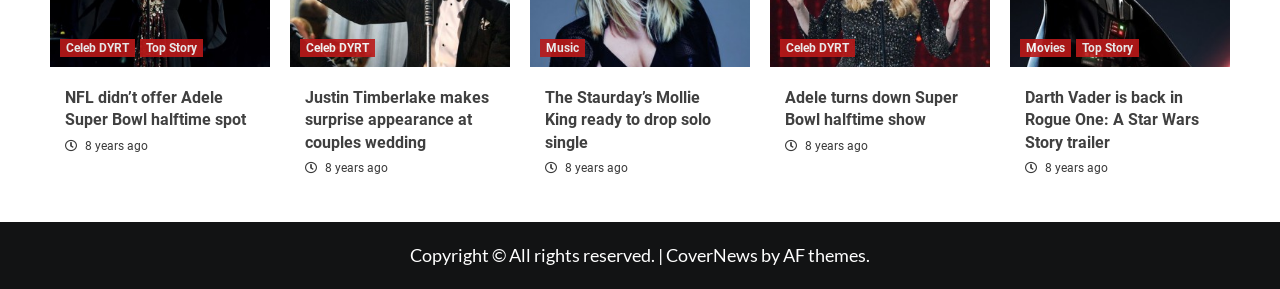Respond to the following question using a concise word or phrase: 
What are the categories of news articles?

Celeb, Music, Movies, Top Story